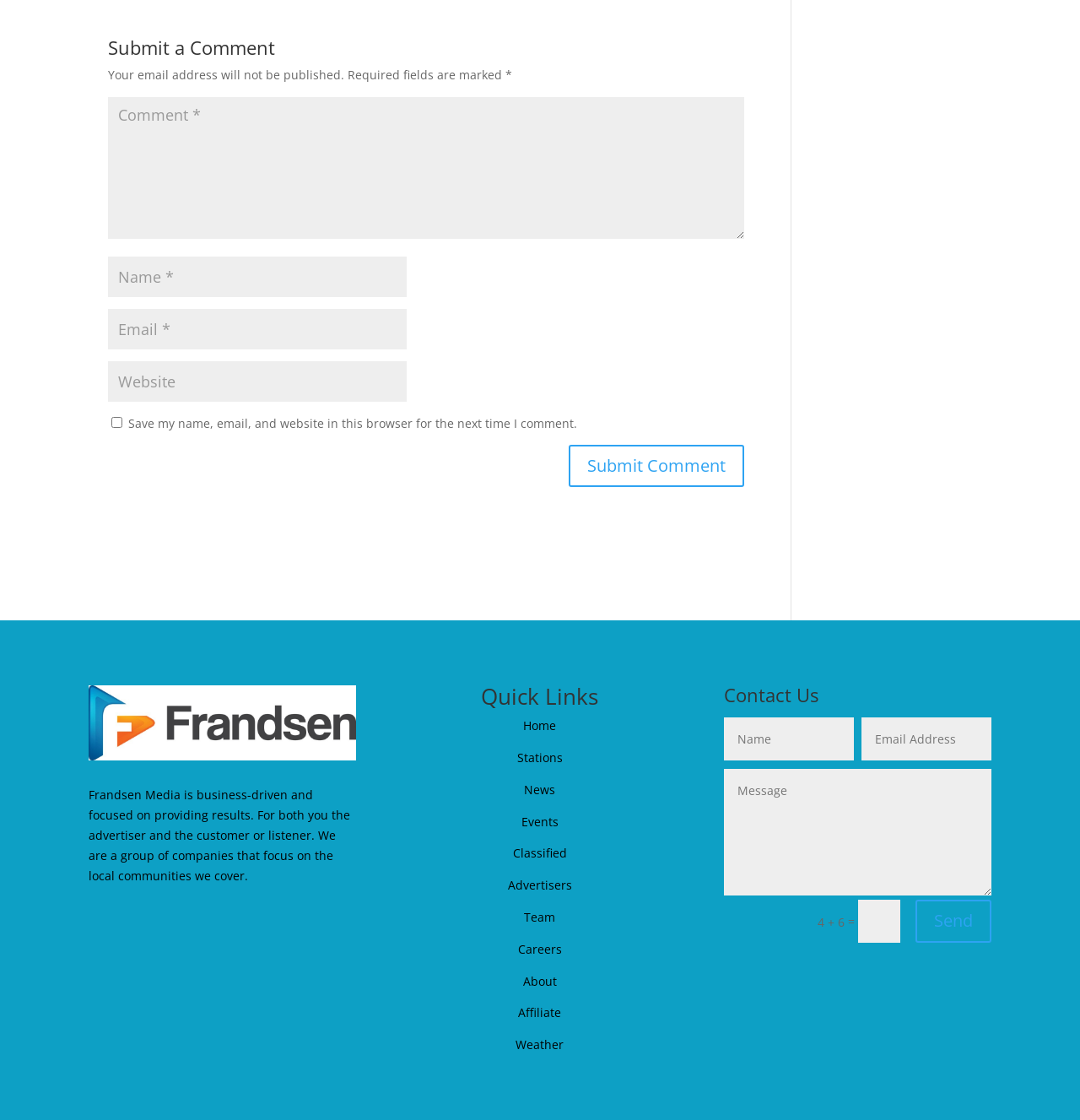Determine the bounding box coordinates of the clickable element to complete this instruction: "Enter a comment". Provide the coordinates in the format of four float numbers between 0 and 1, [left, top, right, bottom].

[0.1, 0.087, 0.689, 0.213]